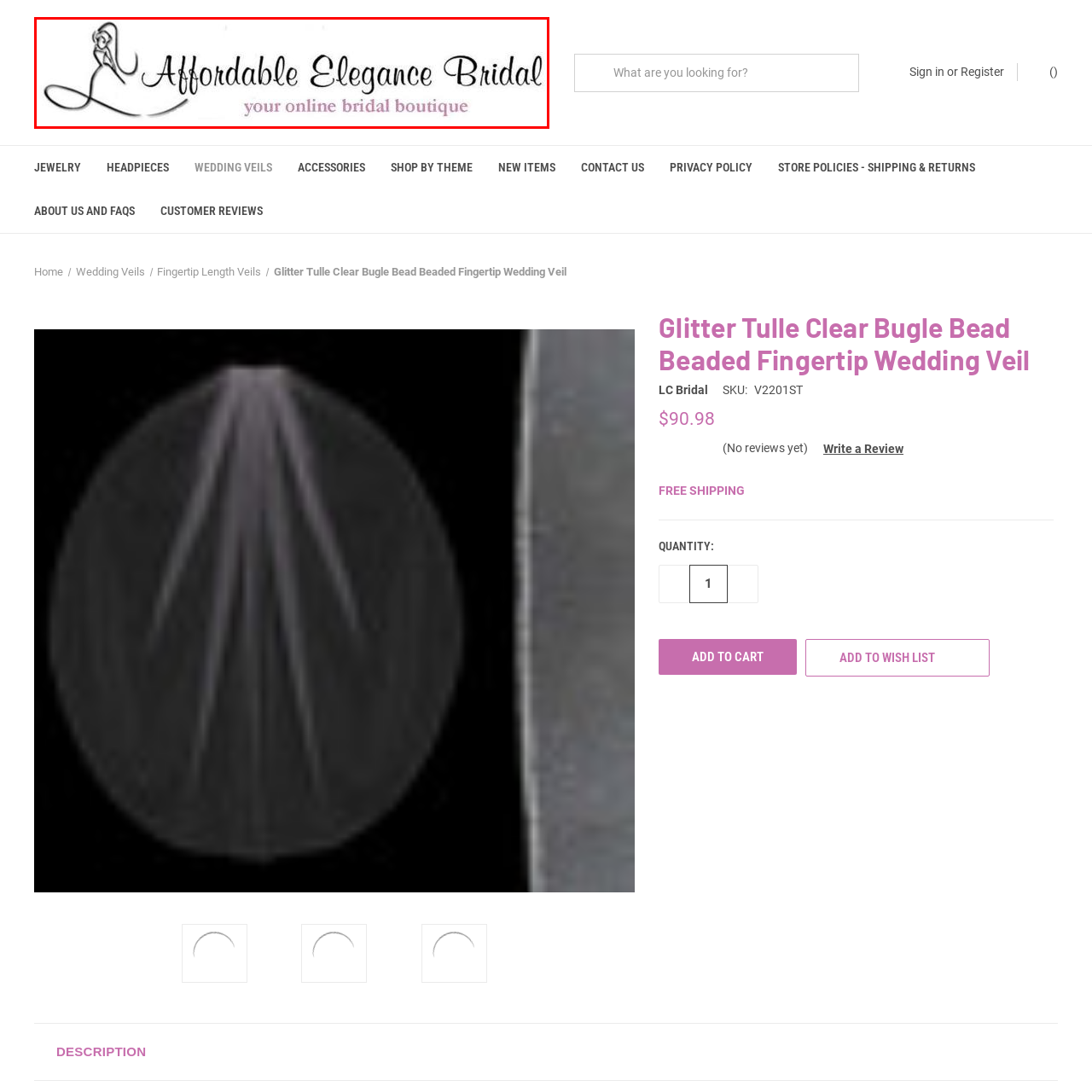Direct your attention to the image within the red boundary, What does the logo's design emphasize?
 Respond with a single word or phrase.

Elegance and sophistication